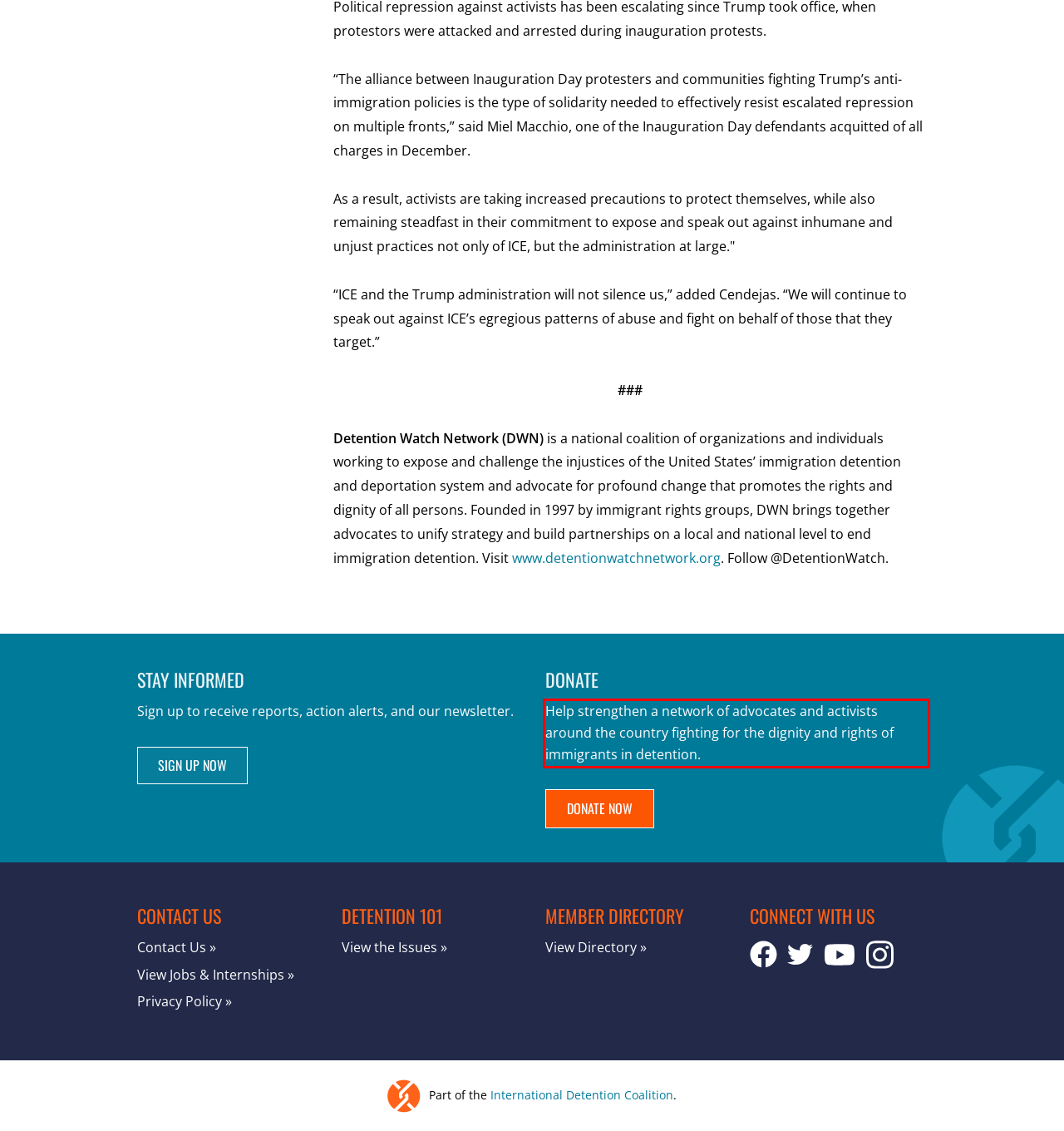Analyze the screenshot of the webpage that features a red bounding box and recognize the text content enclosed within this red bounding box.

Help strengthen a network of advocates and activists around the country fighting for the dignity and rights of immigrants in detention.